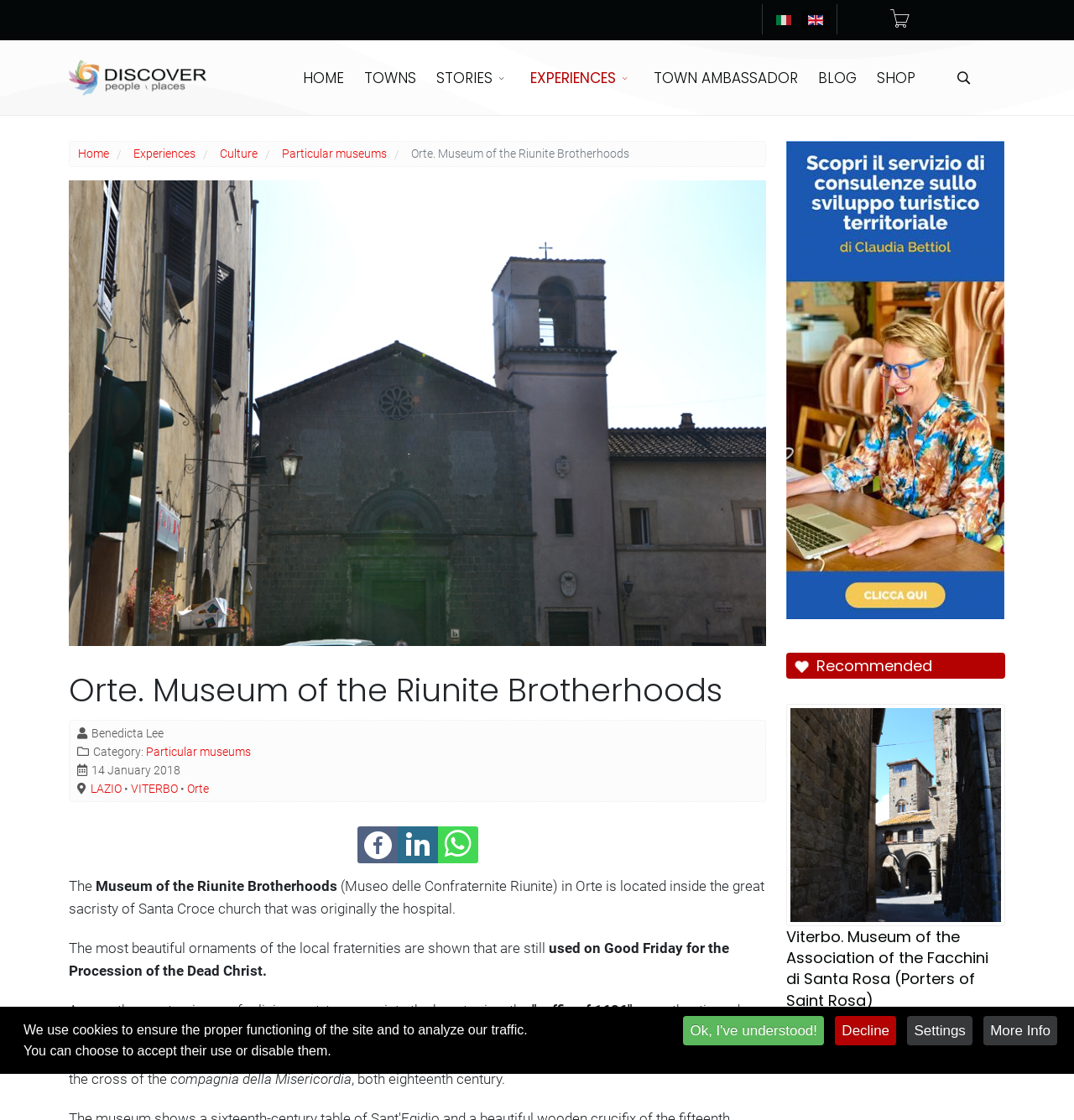Specify the bounding box coordinates of the area that needs to be clicked to achieve the following instruction: "Go to HOME".

[0.273, 0.036, 0.33, 0.103]